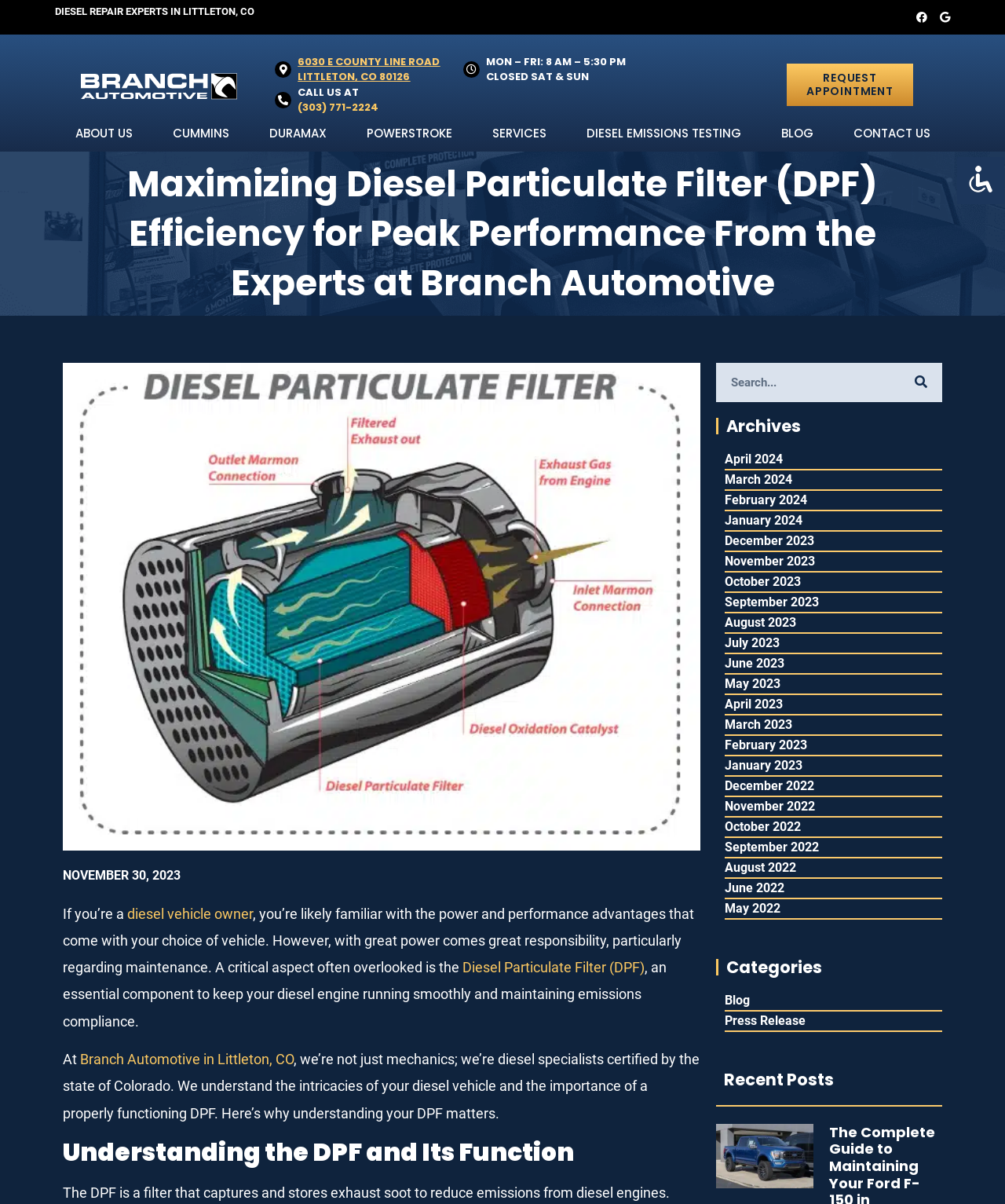Find the bounding box coordinates for the UI element whose description is: "June 2023". The coordinates should be four float numbers between 0 and 1, in the format [left, top, right, bottom].

[0.721, 0.545, 0.781, 0.557]